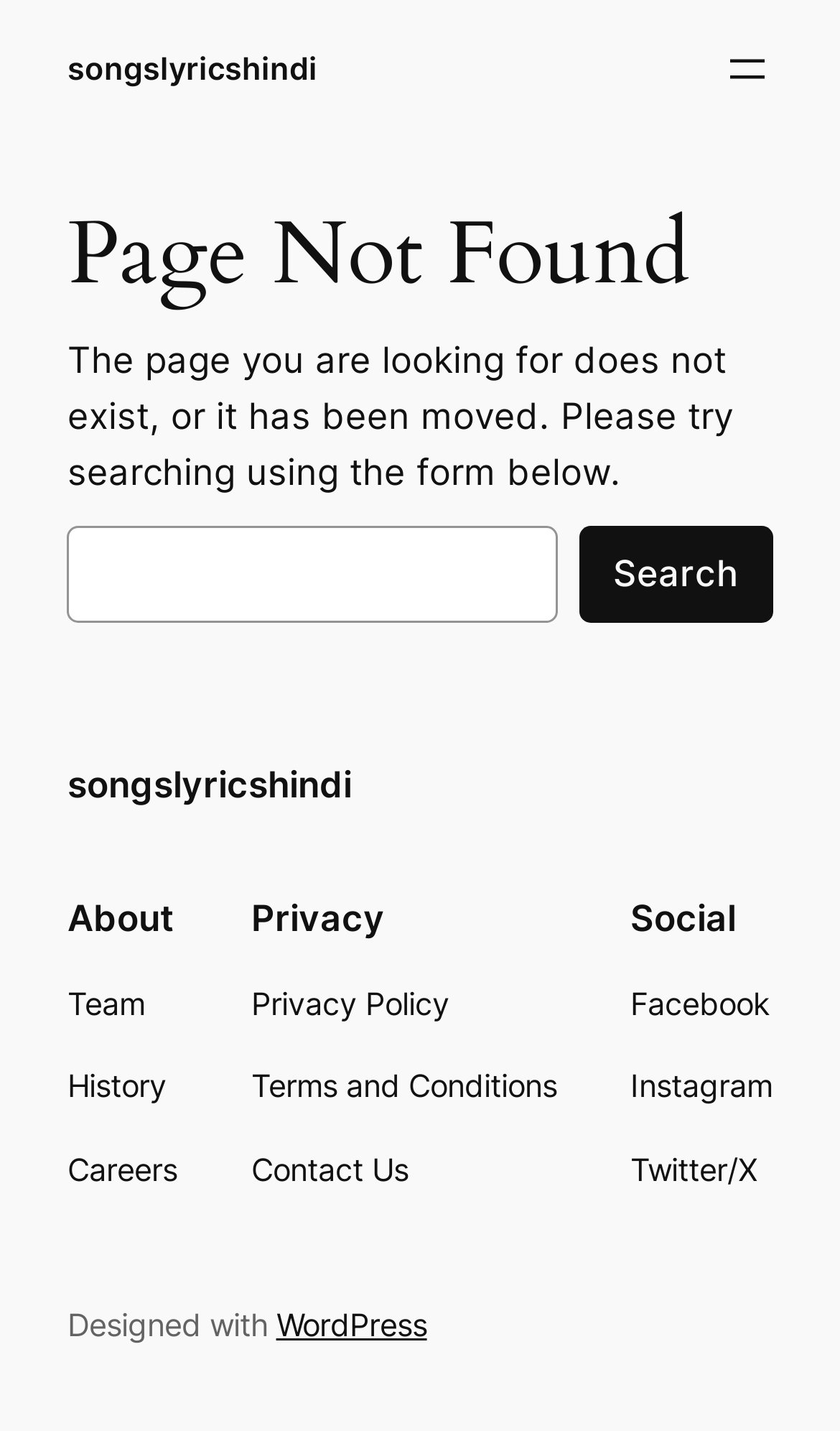Extract the primary heading text from the webpage.

Page Not Found